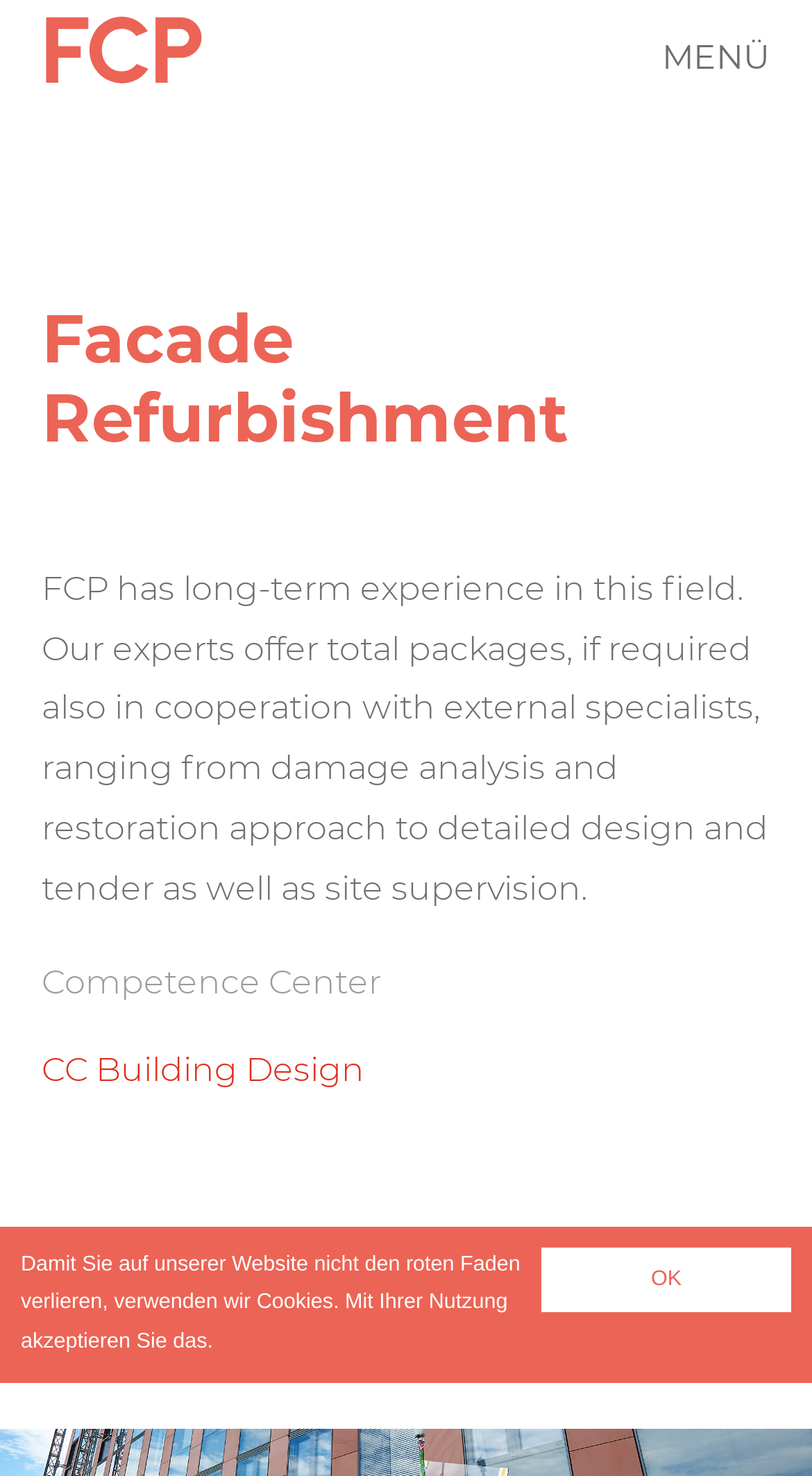Provide a brief response to the question below using one word or phrase:
What is the relationship between FCP and external specialists?

Cooperation